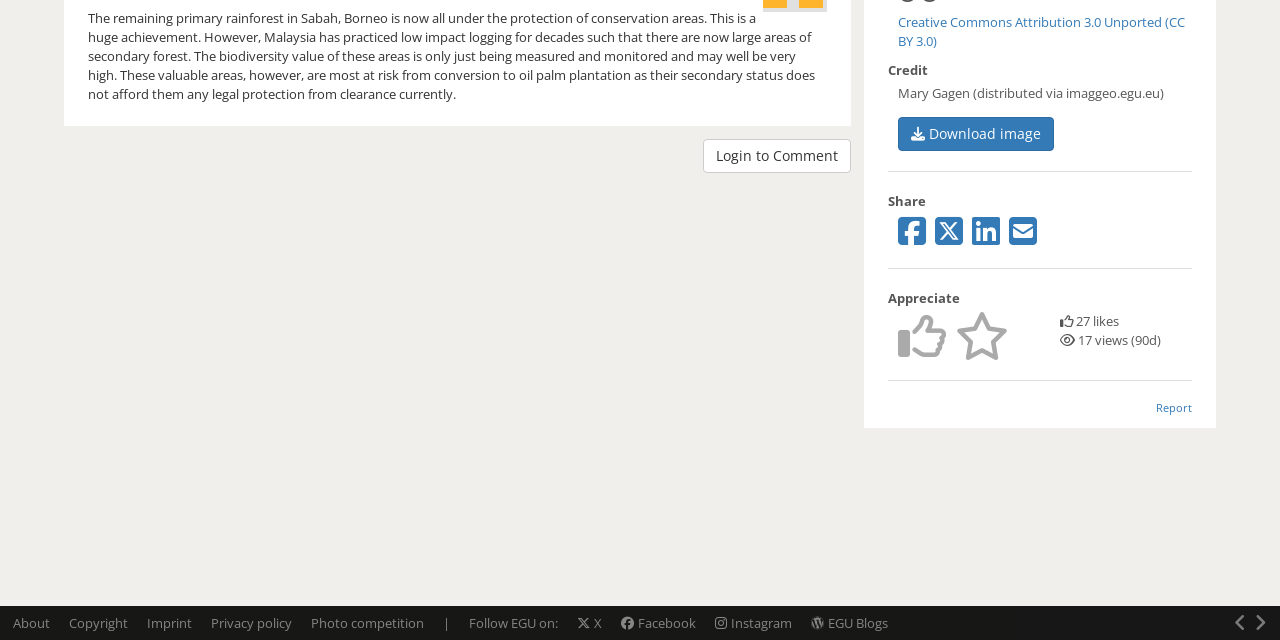From the element description: "title="Like this"", extract the bounding box coordinates of the UI element. The coordinates should be expressed as four float numbers between 0 and 1, in the order [left, top, right, bottom].

[0.702, 0.508, 0.739, 0.537]